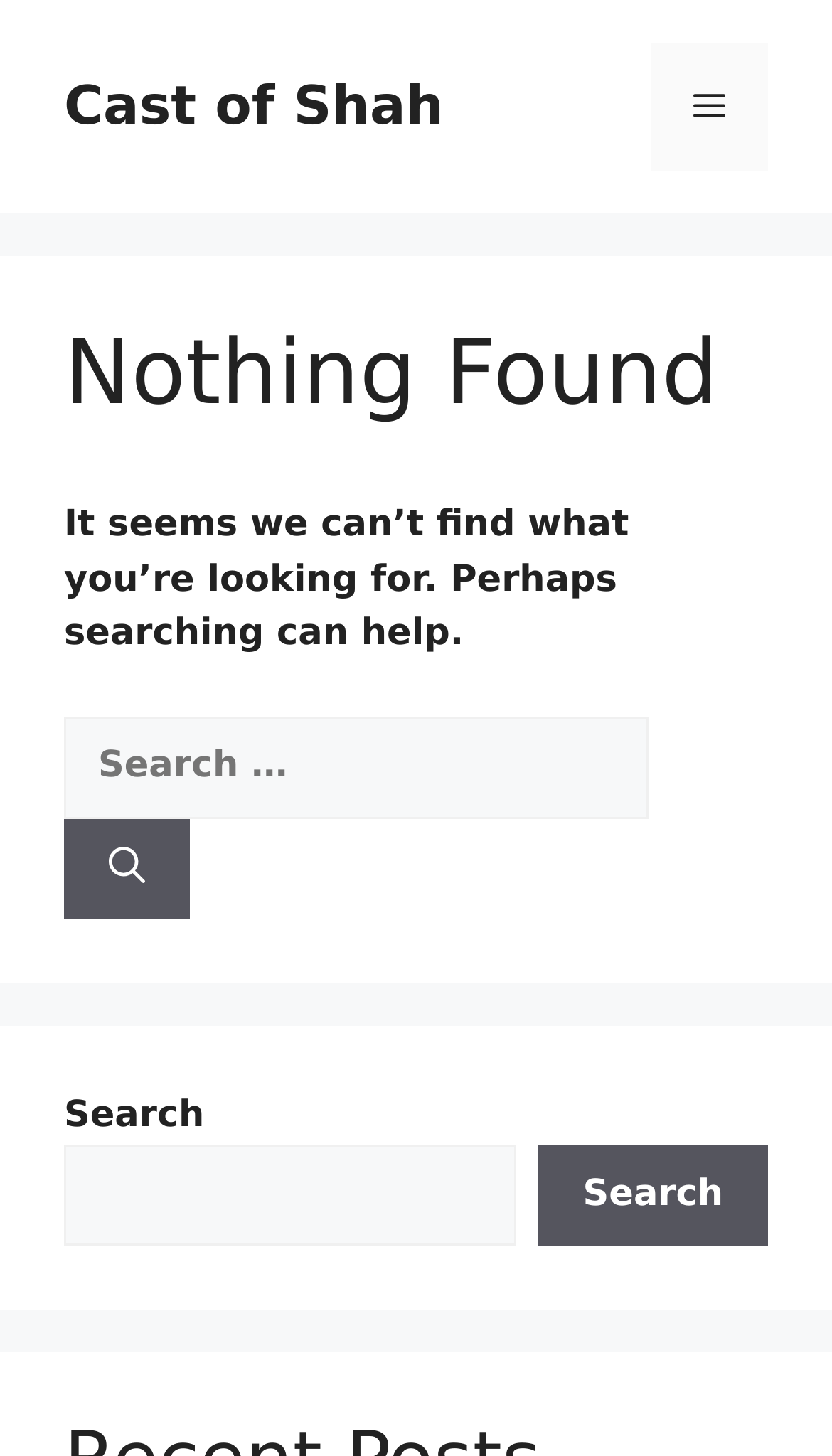Please give a short response to the question using one word or a phrase:
What is the current status of the search?

Nothing Found